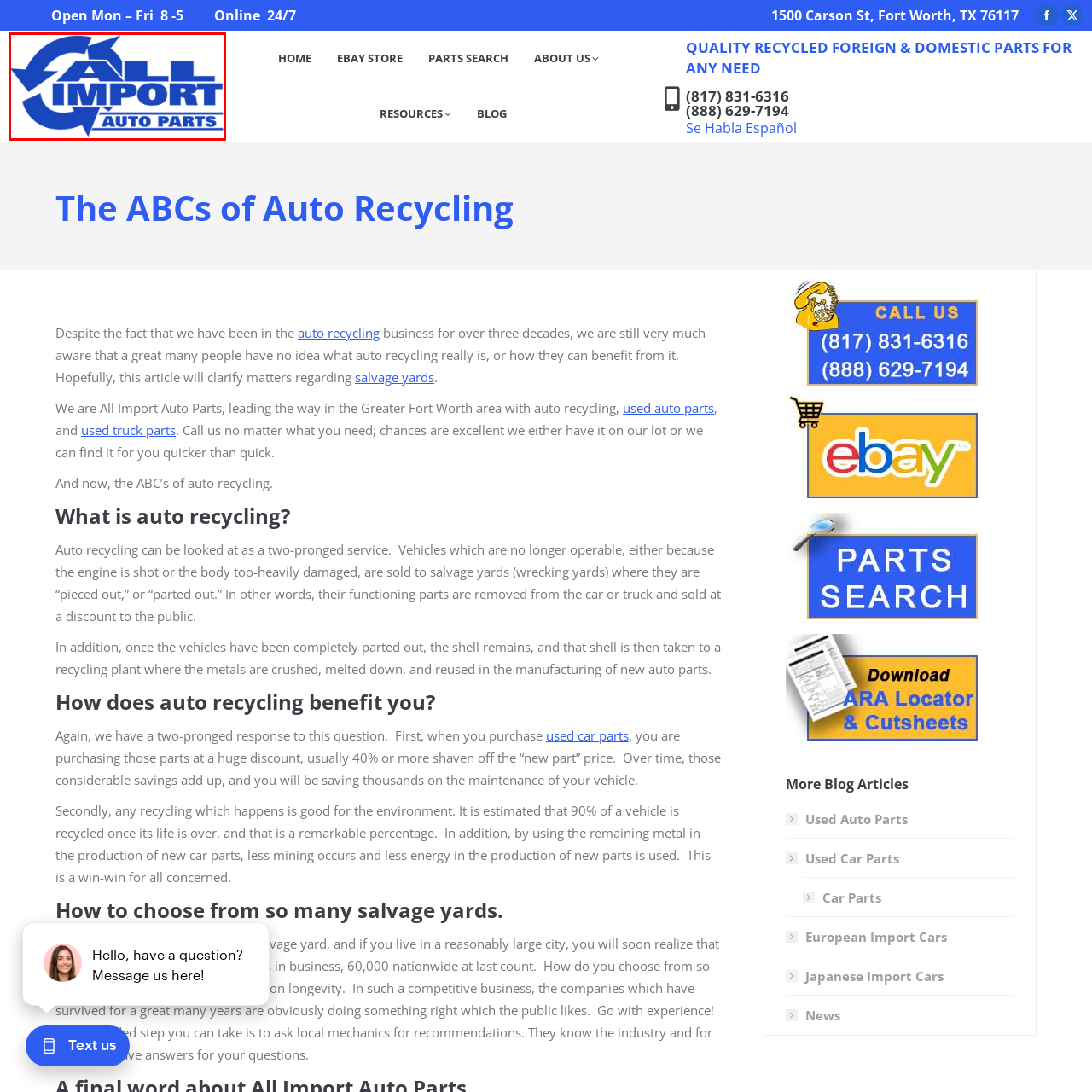Direct your attention to the image within the red bounding box and respond with a detailed answer to the following question, using the image as your reference: What type of auto parts does the company provide?

The caption states that the company provides a range of used and recycled auto parts, which is reinforced by the name 'AUTO PARTS' below the main elements of the logo.